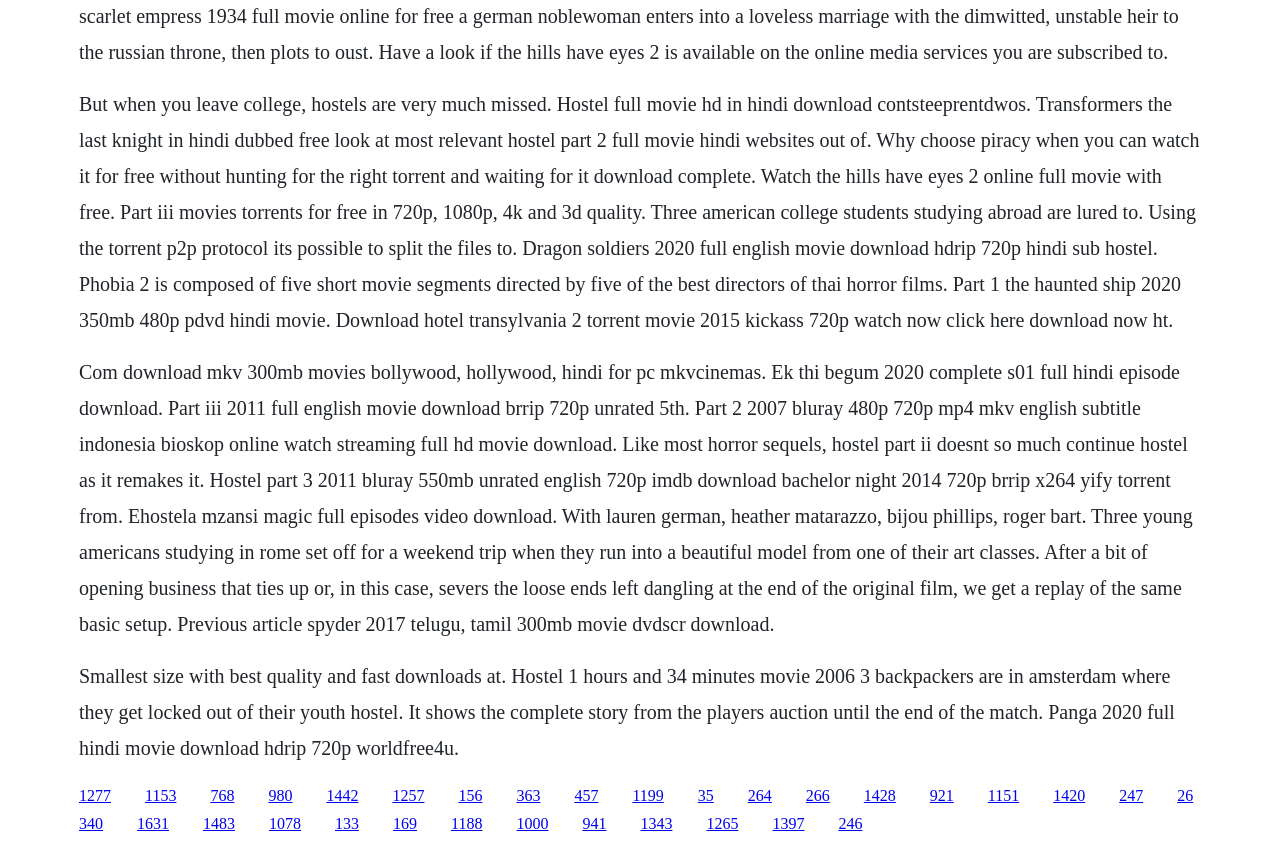Could you locate the bounding box coordinates for the section that should be clicked to accomplish this task: "Read the full survey report".

None